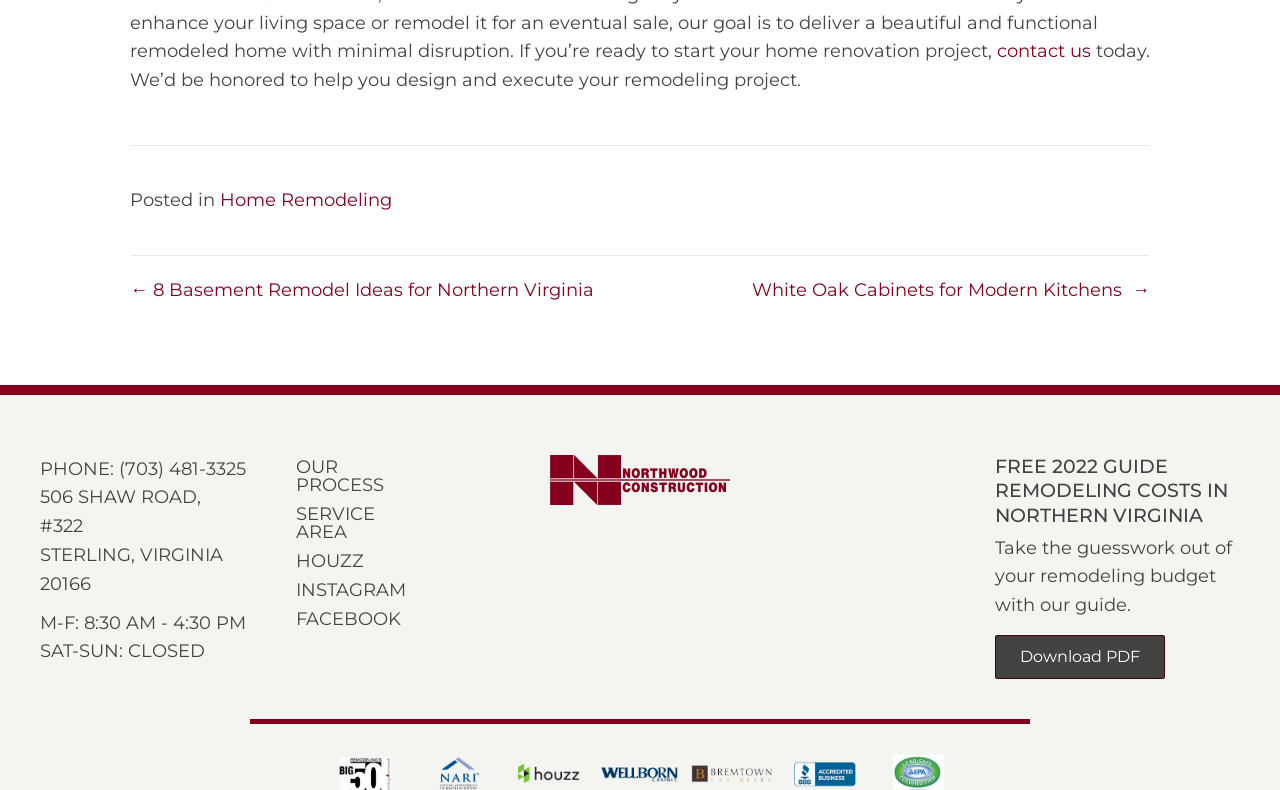Provide your answer to the question using just one word or phrase: What is the company's phone number?

(703) 481-3325